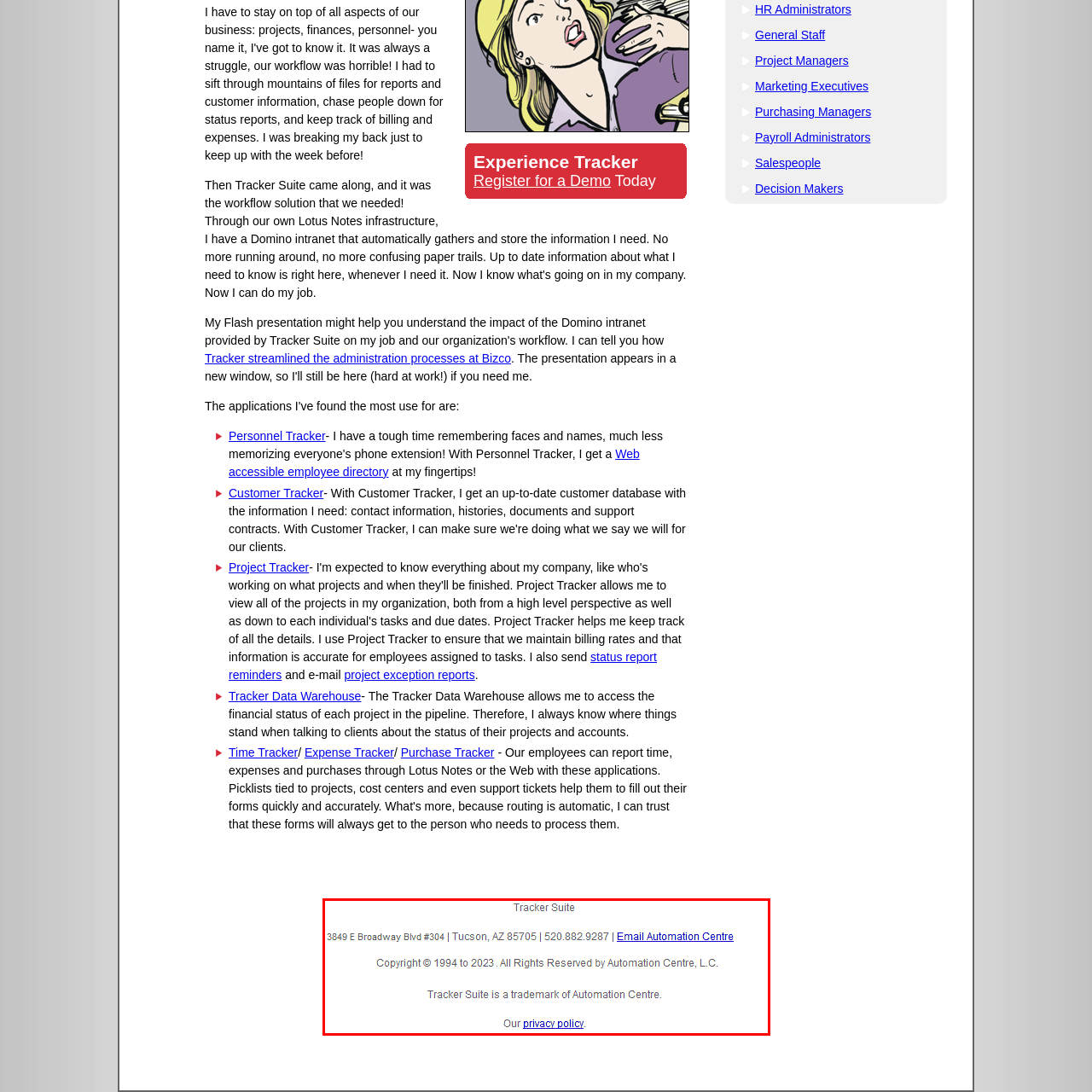What years are included in the copyright notice?
Direct your attention to the image inside the red bounding box and provide a detailed explanation in your answer.

The copyright notice explicitly states the years 1994 to 2023, indicating that all rights are reserved by Automation Centre, L.C. during this time period.